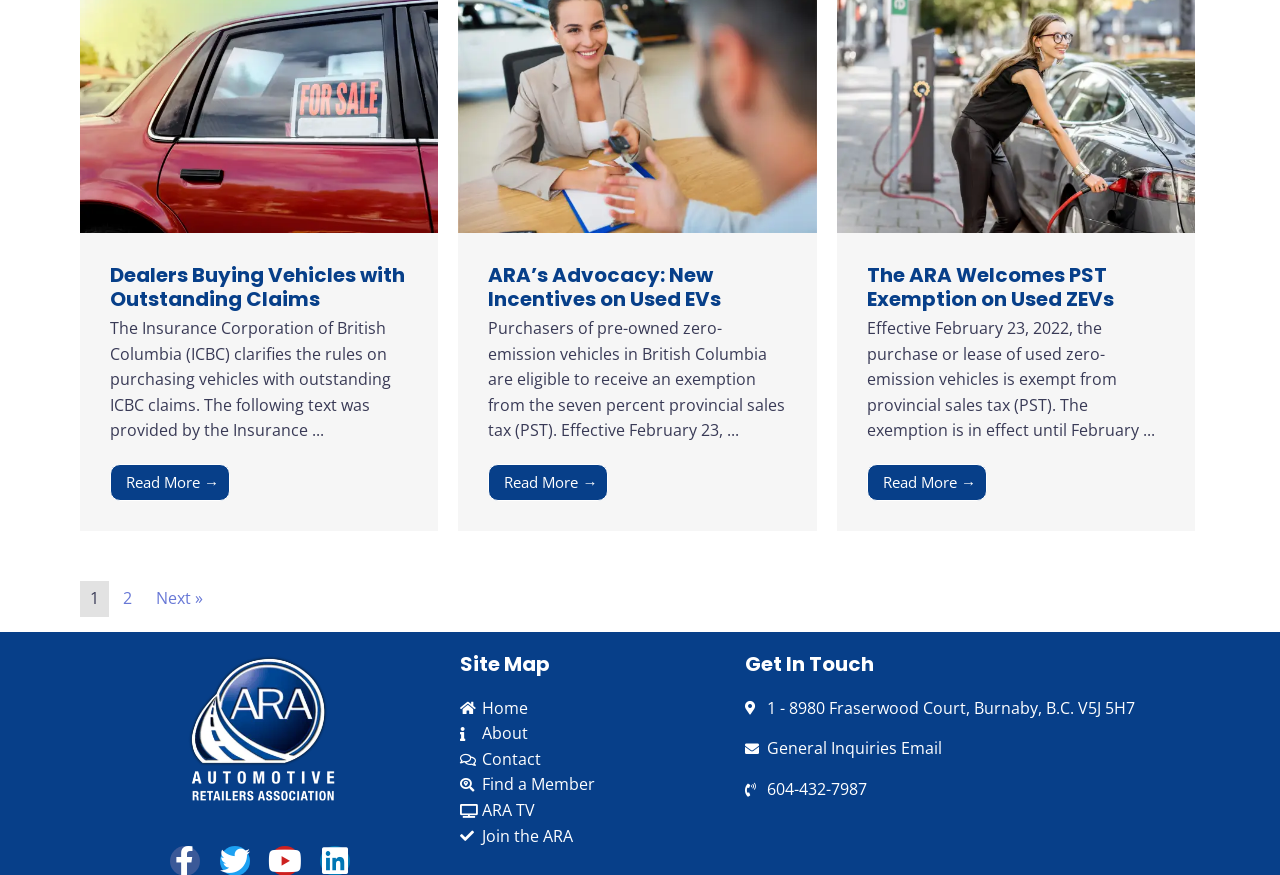How many news articles are on this page? Refer to the image and provide a one-word or short phrase answer.

3